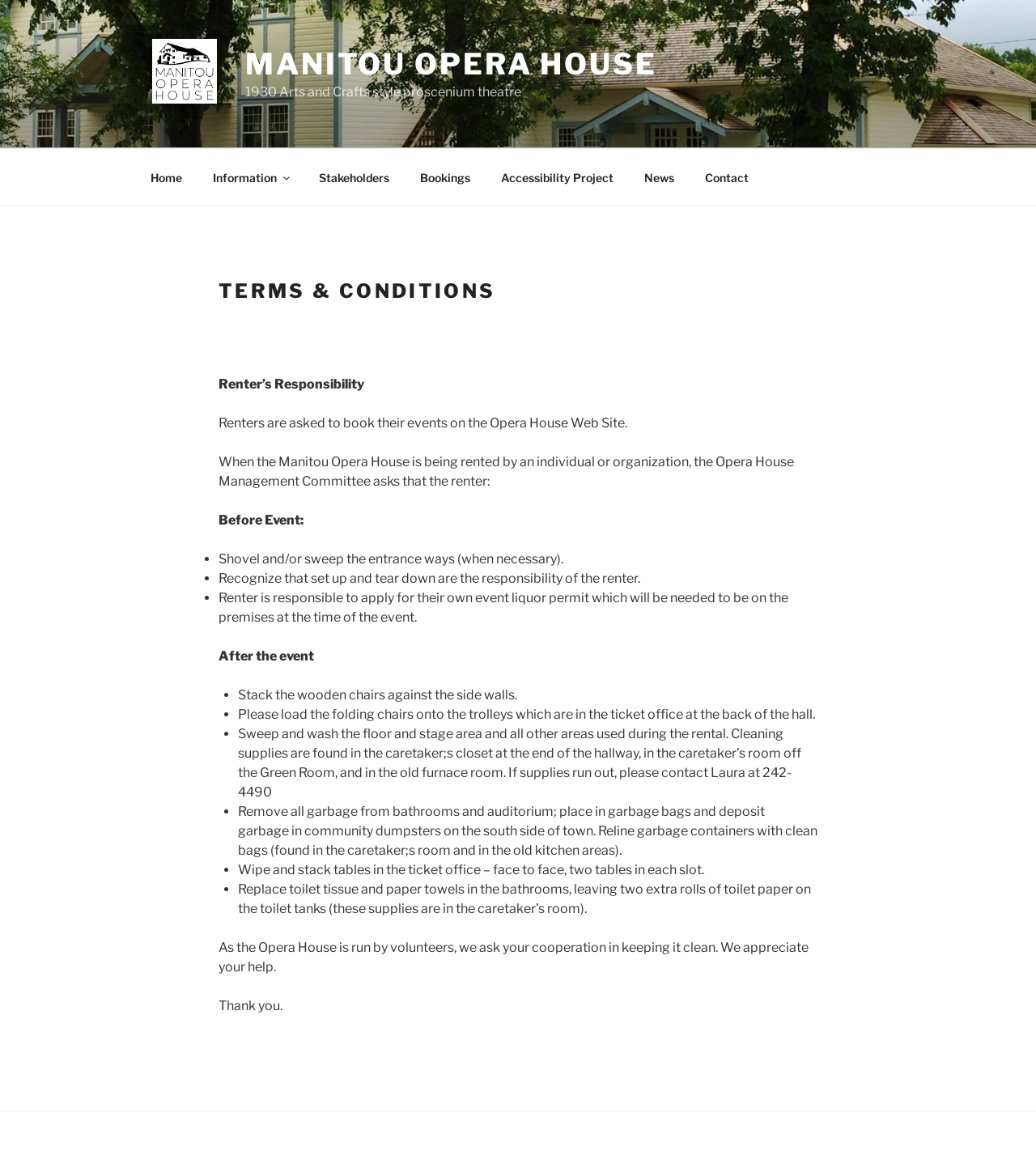What should be done with the garbage after the event?
Refer to the image and give a detailed answer to the question.

The instructions for after the event can be found in the list of tasks under the 'After the event' heading. One of the tasks is to 'Remove all garbage from bathrooms and auditorium; place in garbage bags and deposit garbage in community dumpsters on the south side of town'.